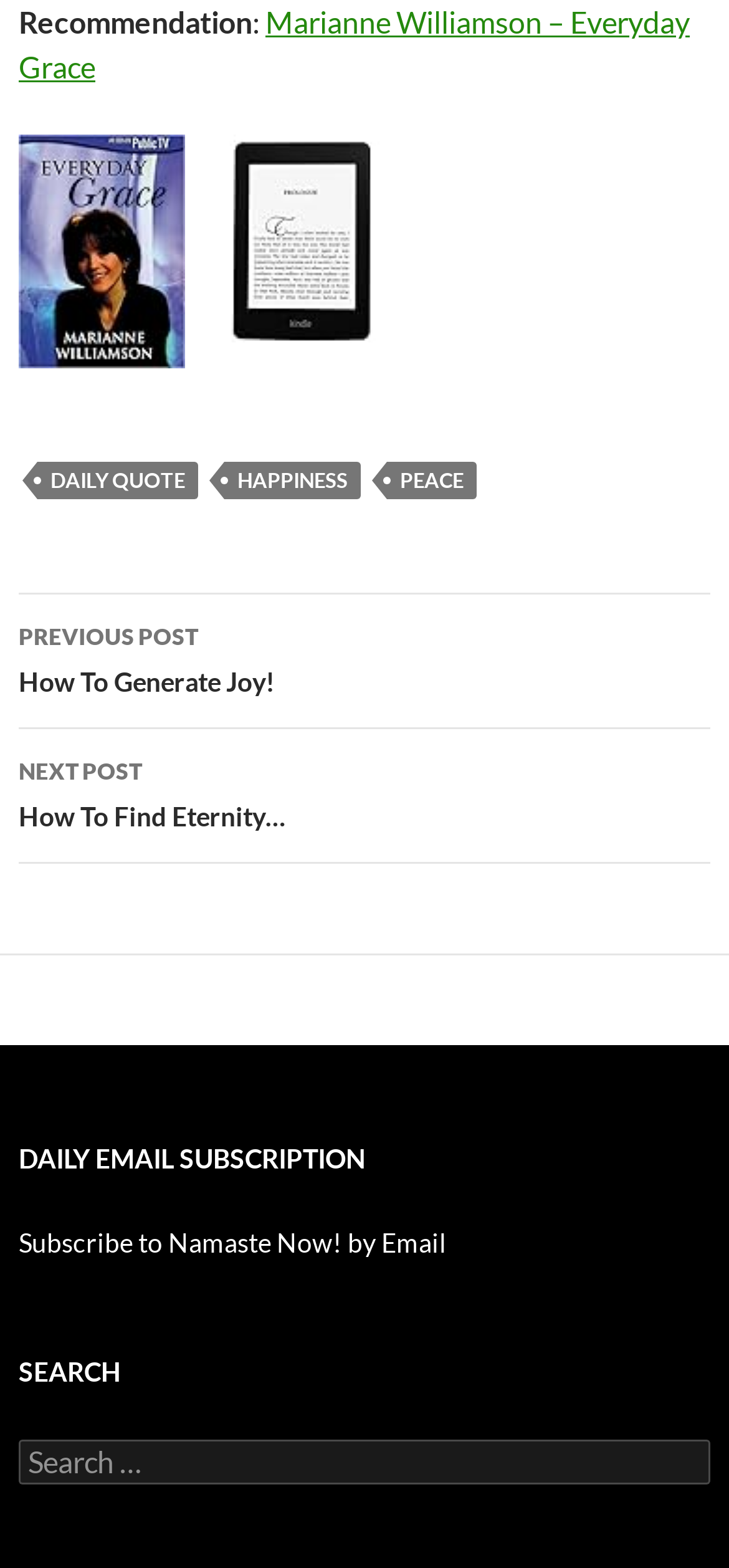Can you identify the bounding box coordinates of the clickable region needed to carry out this instruction: 'Click on the 'NEXT POST How To Find Eternity…' link'? The coordinates should be four float numbers within the range of 0 to 1, stated as [left, top, right, bottom].

[0.026, 0.465, 0.974, 0.551]